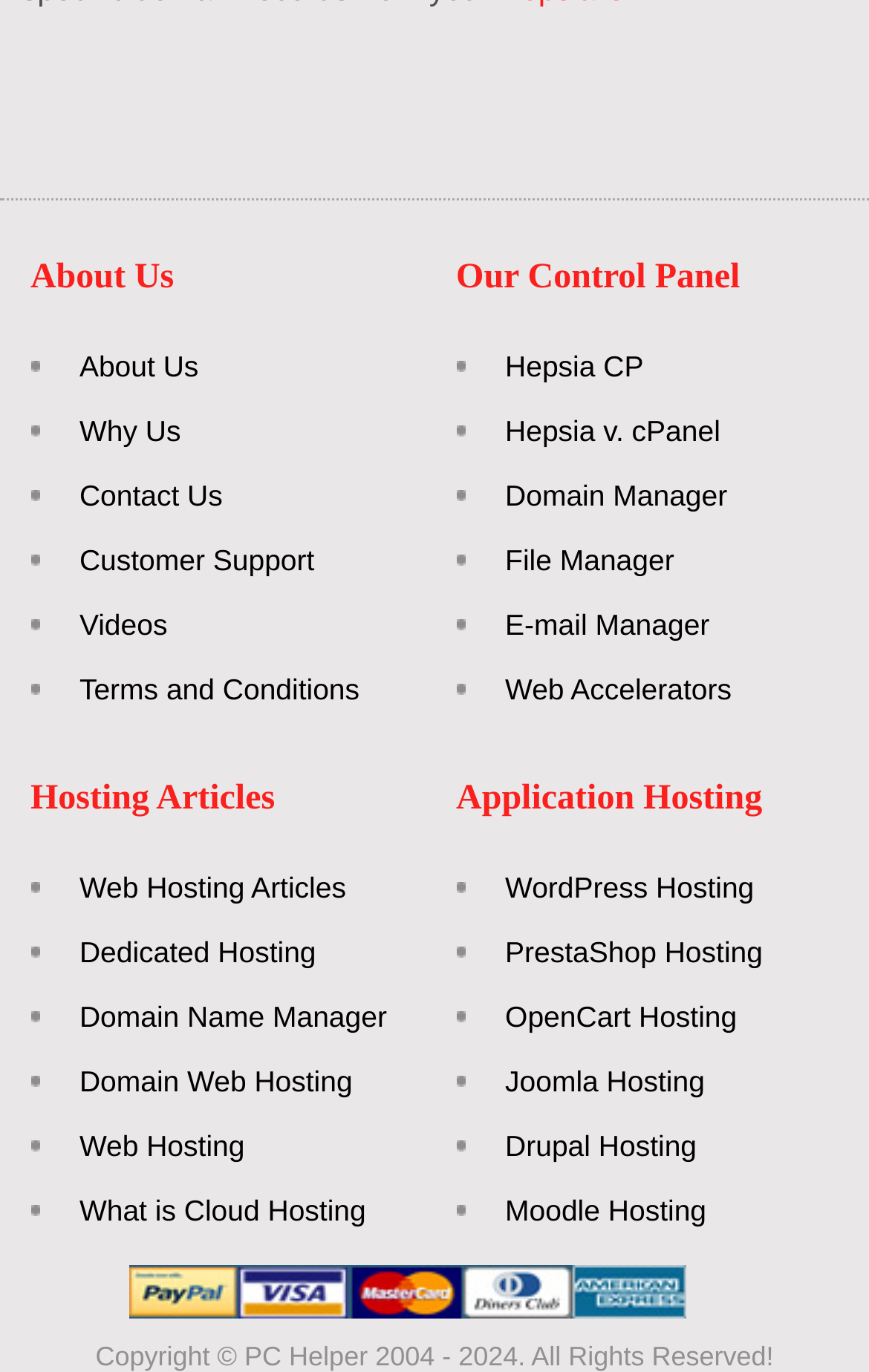Please specify the bounding box coordinates of the element that should be clicked to execute the given instruction: 'learn about Hepsia CP'. Ensure the coordinates are four float numbers between 0 and 1, expressed as [left, top, right, bottom].

[0.563, 0.25, 0.741, 0.284]